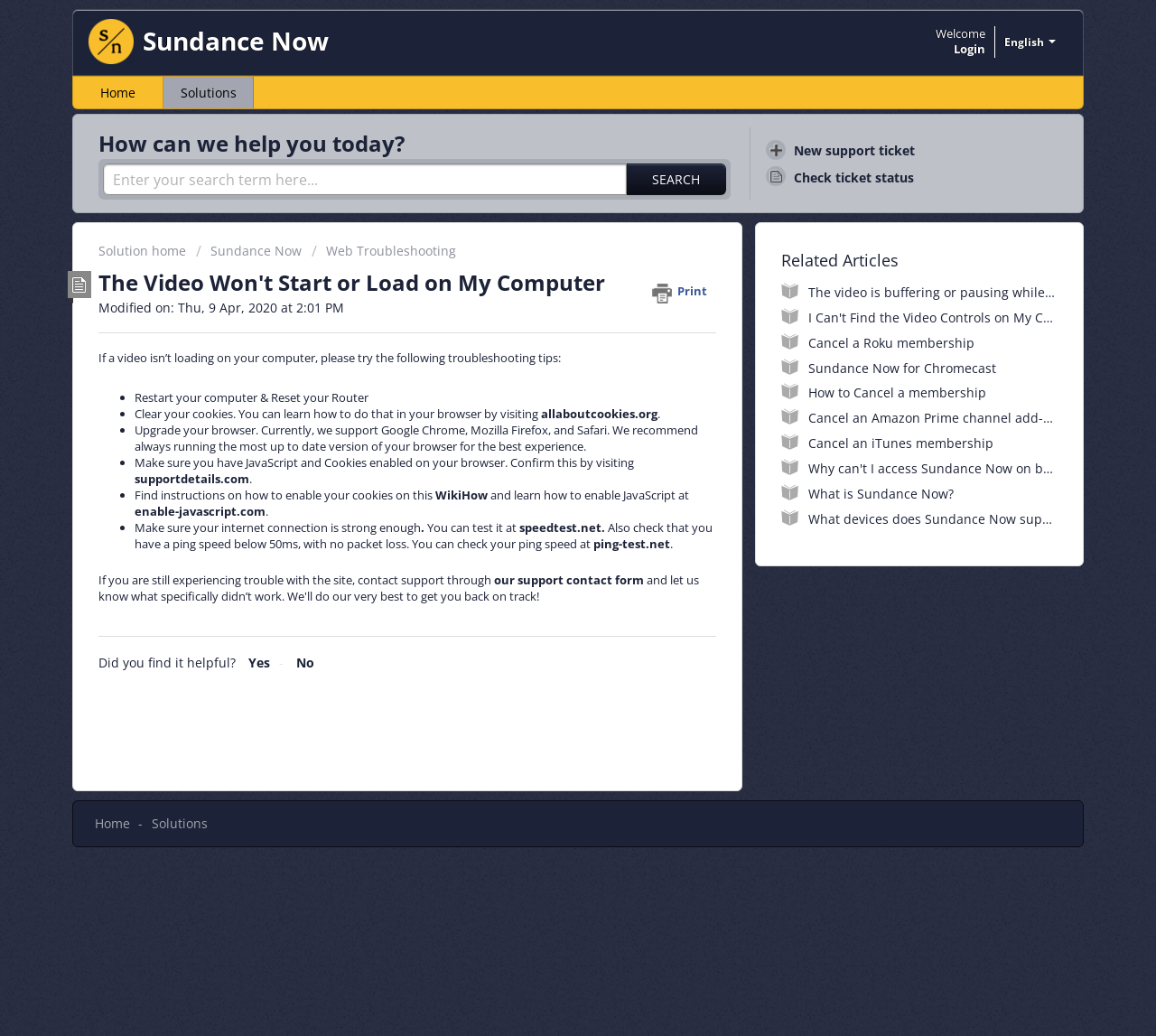Locate the coordinates of the bounding box for the clickable region that fulfills this instruction: "Search for solutions".

[0.089, 0.158, 0.542, 0.188]